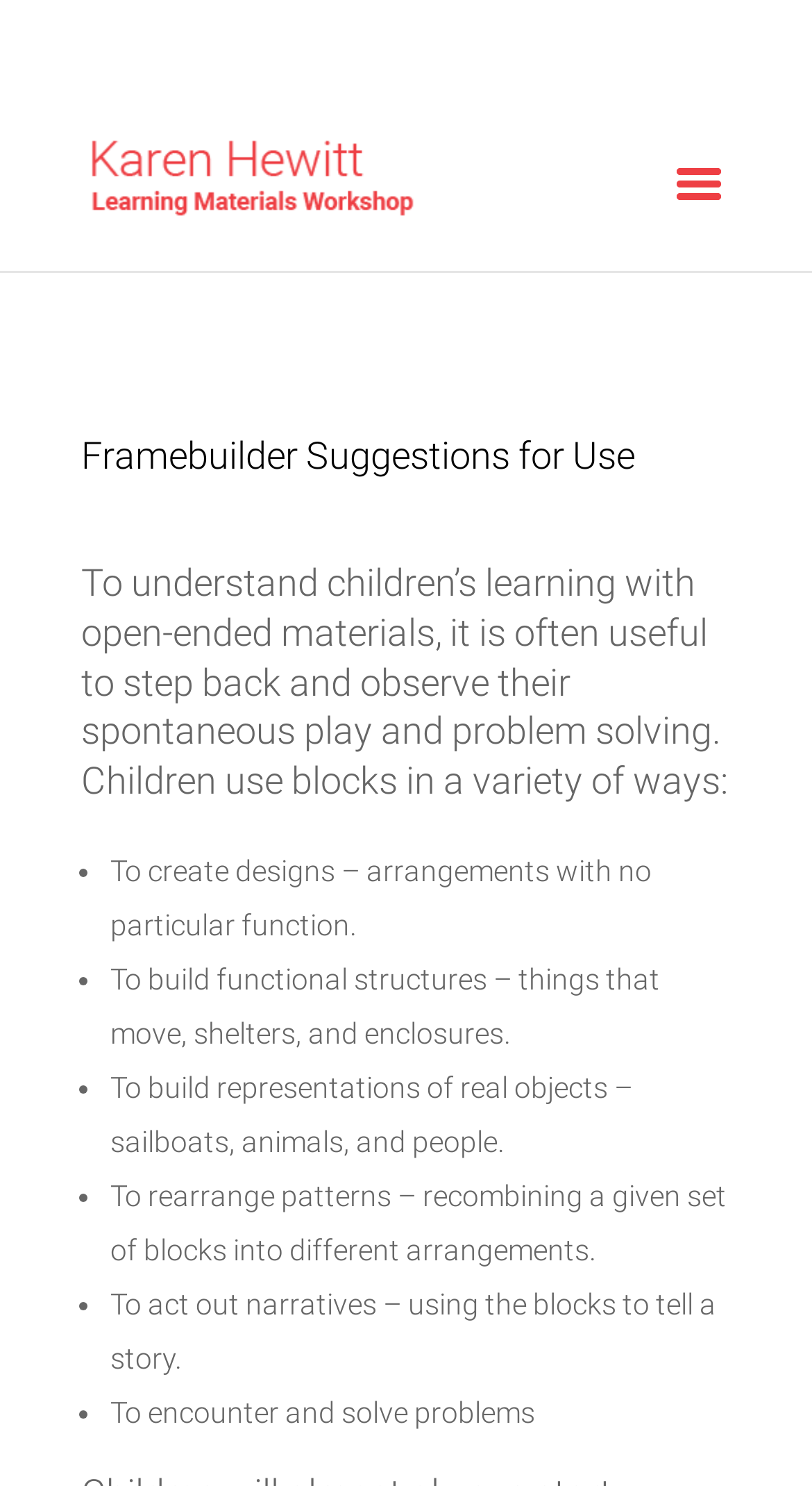What is the last way children use blocks?
Refer to the screenshot and respond with a concise word or phrase.

To encounter and solve problems